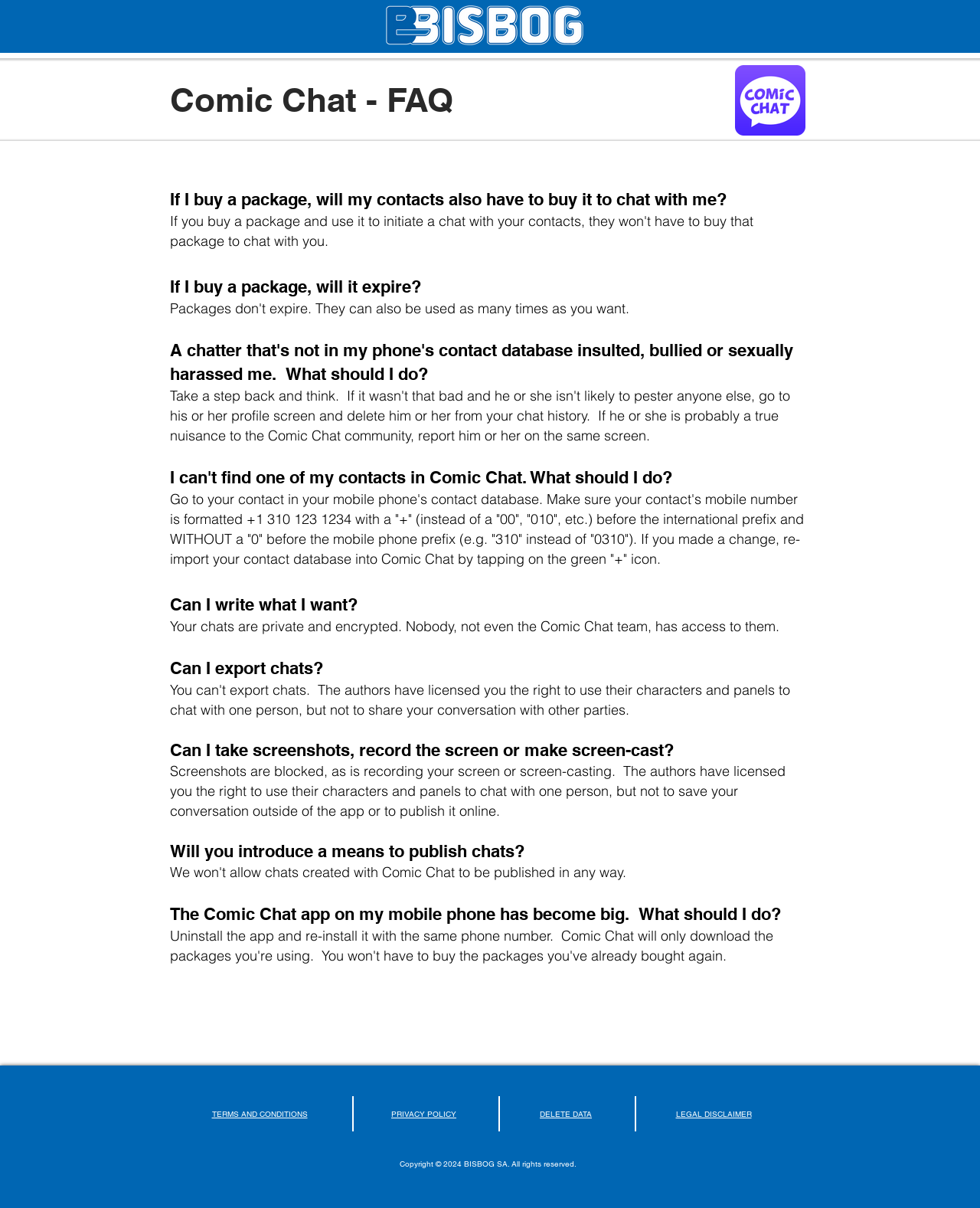Carefully examine the image and provide an in-depth answer to the question: What is the copyright information of the webpage?

The webpage provides copyright information at the bottom, which states 'Copyright 2024 BISBOG SA. All rights reserved.' This indicates that the copyright of the webpage belongs to BISBOG SA.